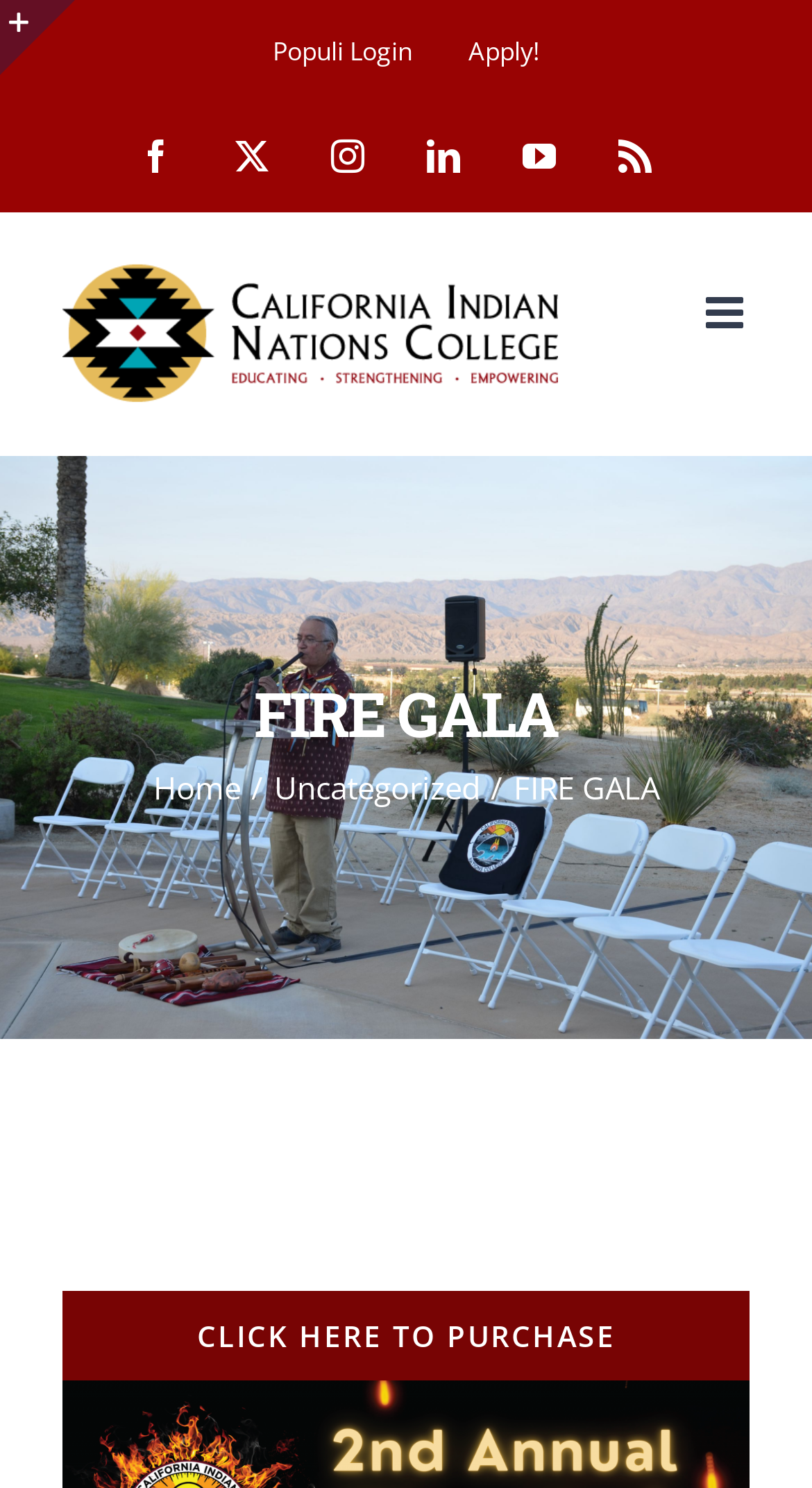Determine the bounding box coordinates of the region I should click to achieve the following instruction: "Click on Apply!". Ensure the bounding box coordinates are four float numbers between 0 and 1, i.e., [left, top, right, bottom].

[0.544, 0.0, 0.697, 0.07]